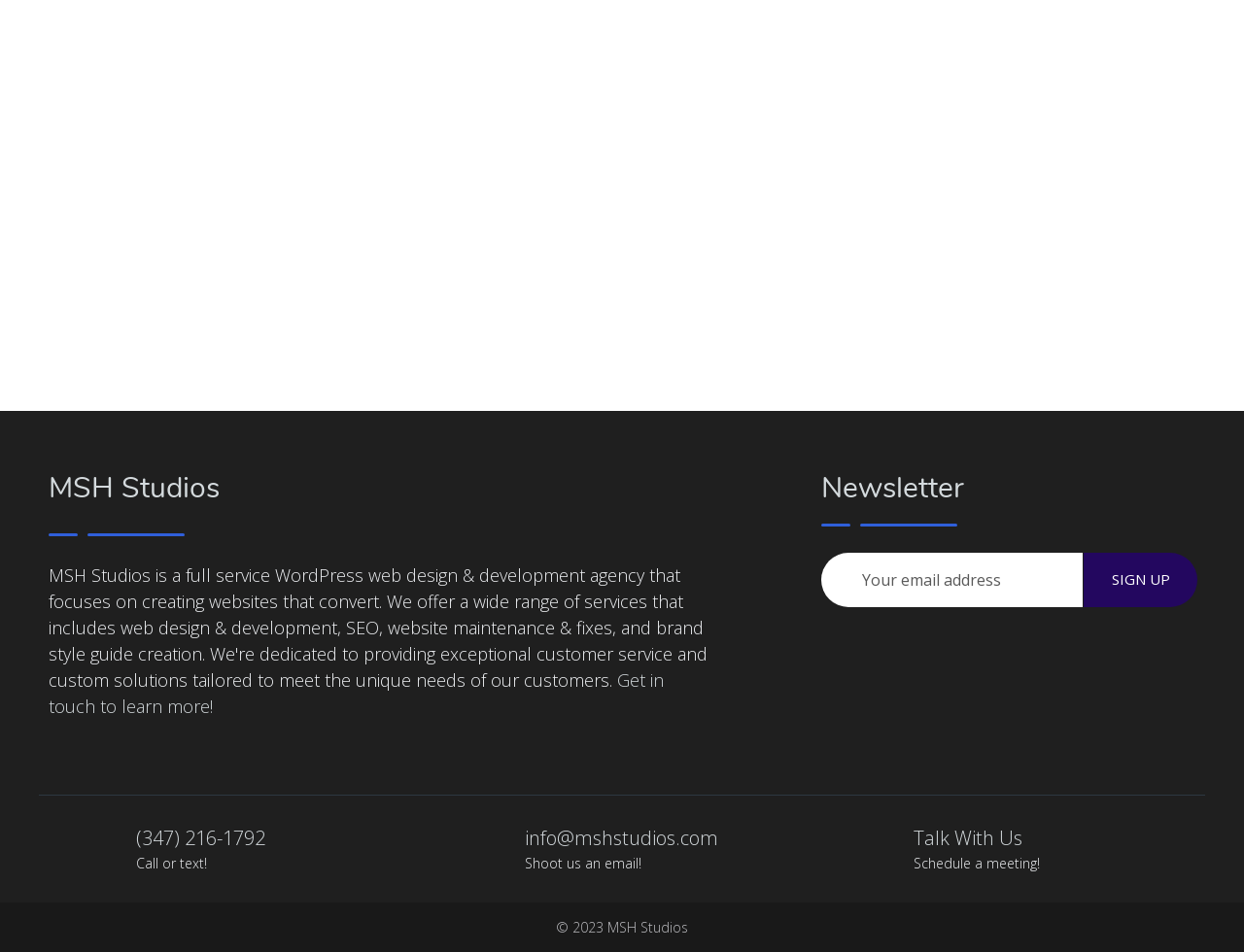Based on what you see in the screenshot, provide a thorough answer to this question: How many social media links are there?

There are two social media links, one for Facebook and one for Linkedin, which can be found at the top of the page, below the company name.